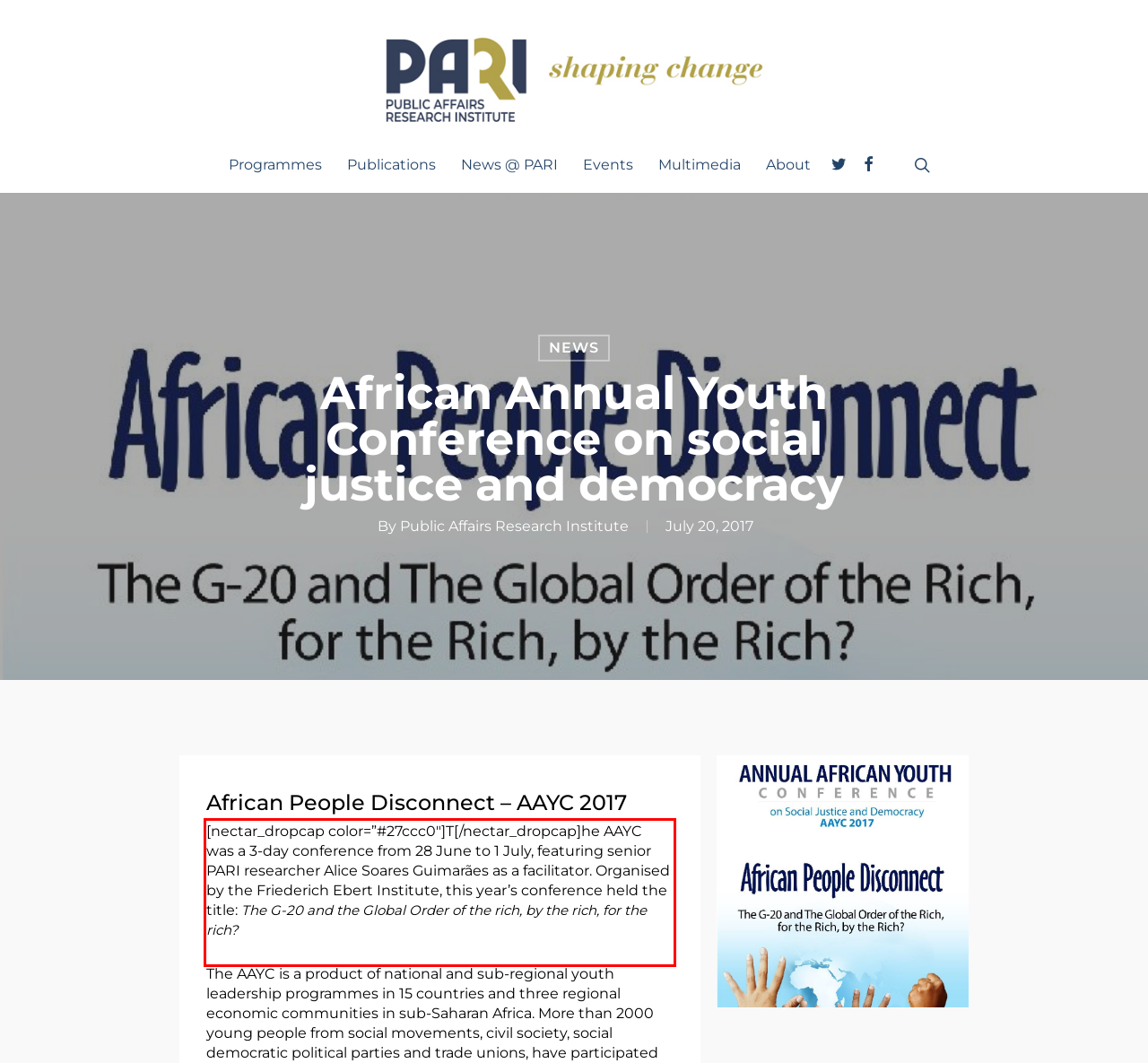Please identify the text within the red rectangular bounding box in the provided webpage screenshot.

[nectar_dropcap color=”#27ccc0″]T[/nectar_dropcap]he AAYC was a 3-day conference from 28 June to 1 July, featuring senior PARI researcher Alice Soares Guimarães as a facilitator. Organised by the Friederich Ebert Institute, this year’s conference held the title: The G-20 and the Global Order of the rich, by the rich, for the rich?